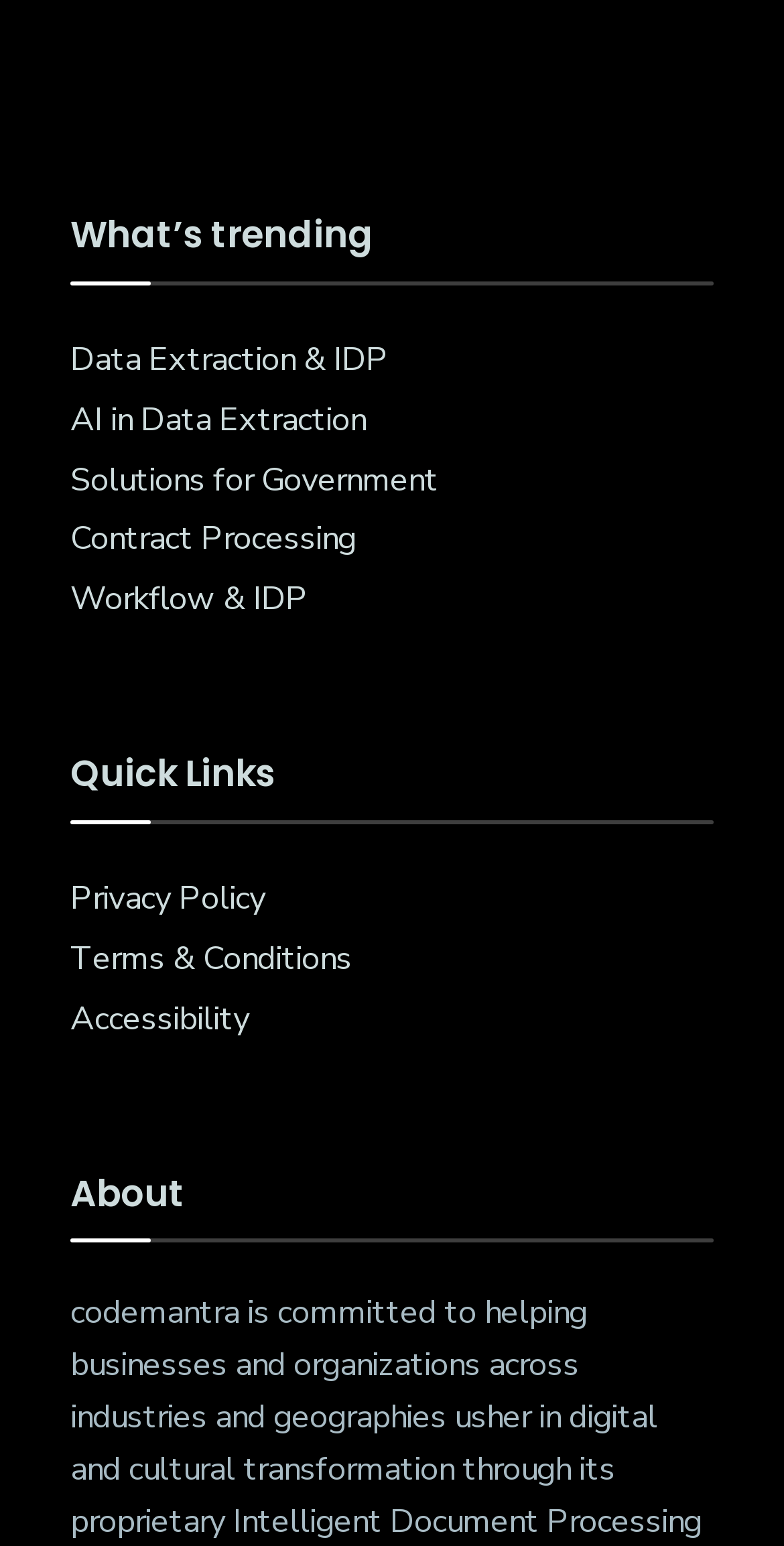Pinpoint the bounding box coordinates of the element you need to click to execute the following instruction: "View trending topics". The bounding box should be represented by four float numbers between 0 and 1, in the format [left, top, right, bottom].

[0.09, 0.138, 0.91, 0.184]